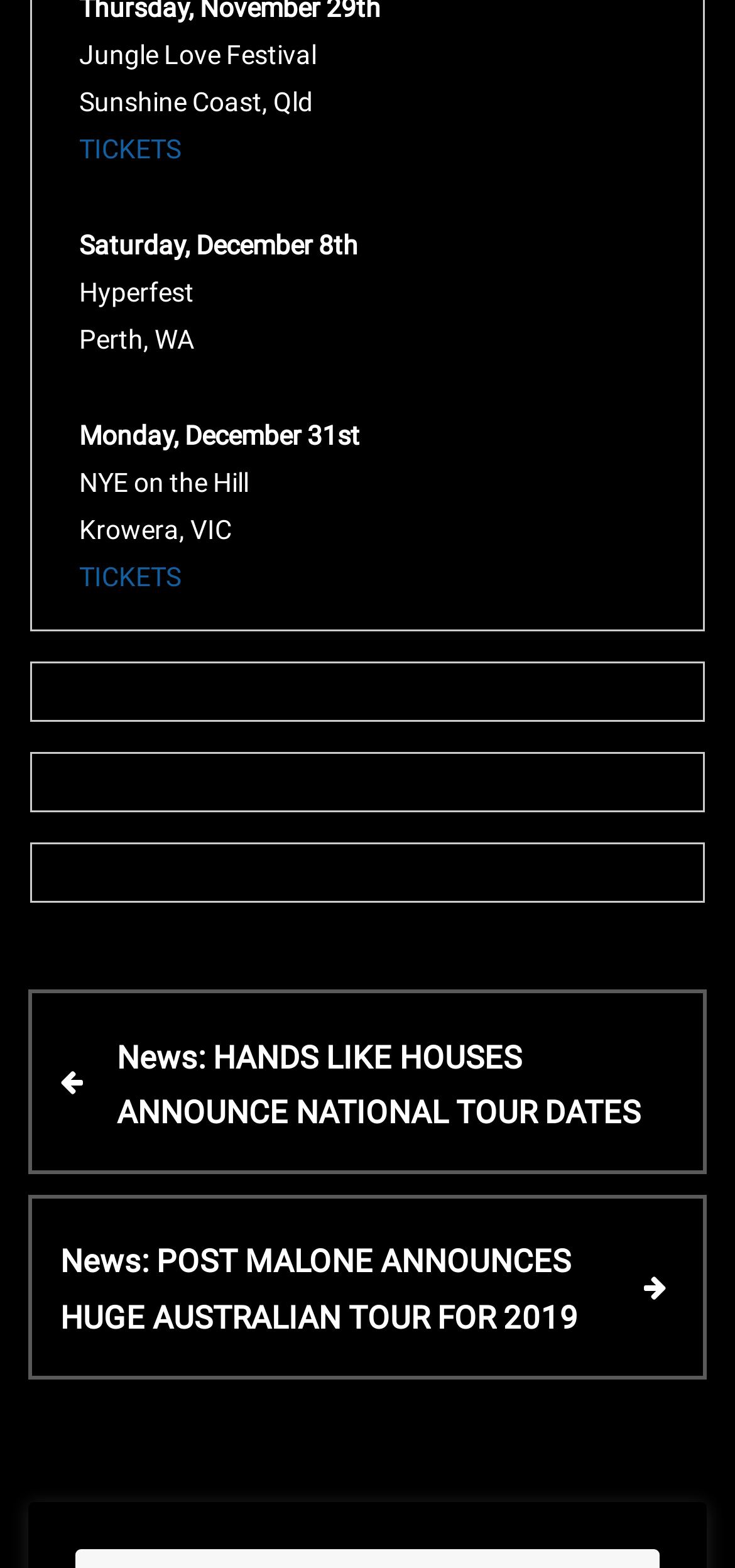How many festivals are listed?
Refer to the image and respond with a one-word or short-phrase answer.

3